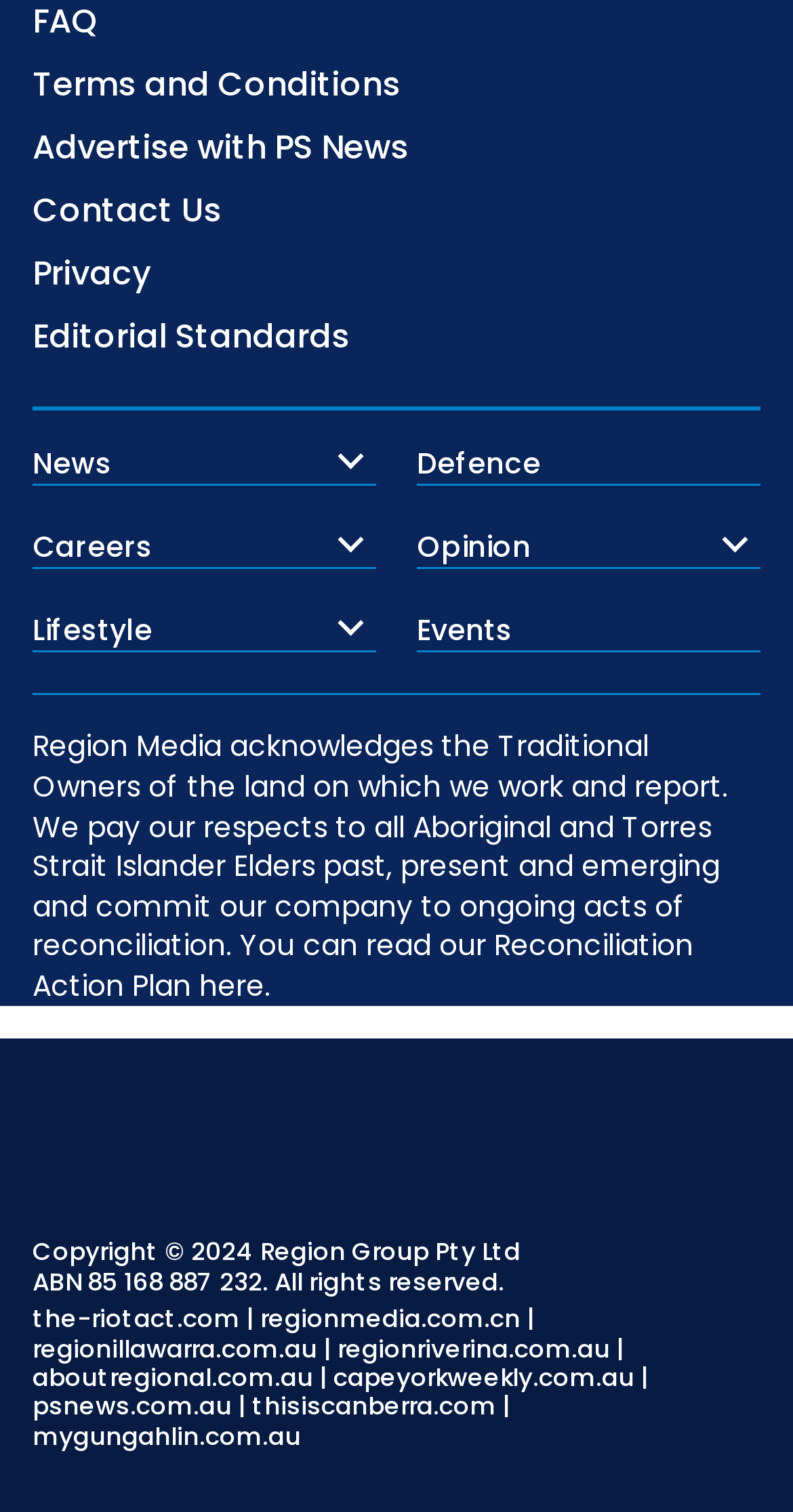Could you locate the bounding box coordinates for the section that should be clicked to accomplish this task: "Visit Australian Public Sector news".

[0.041, 0.343, 0.462, 0.37]